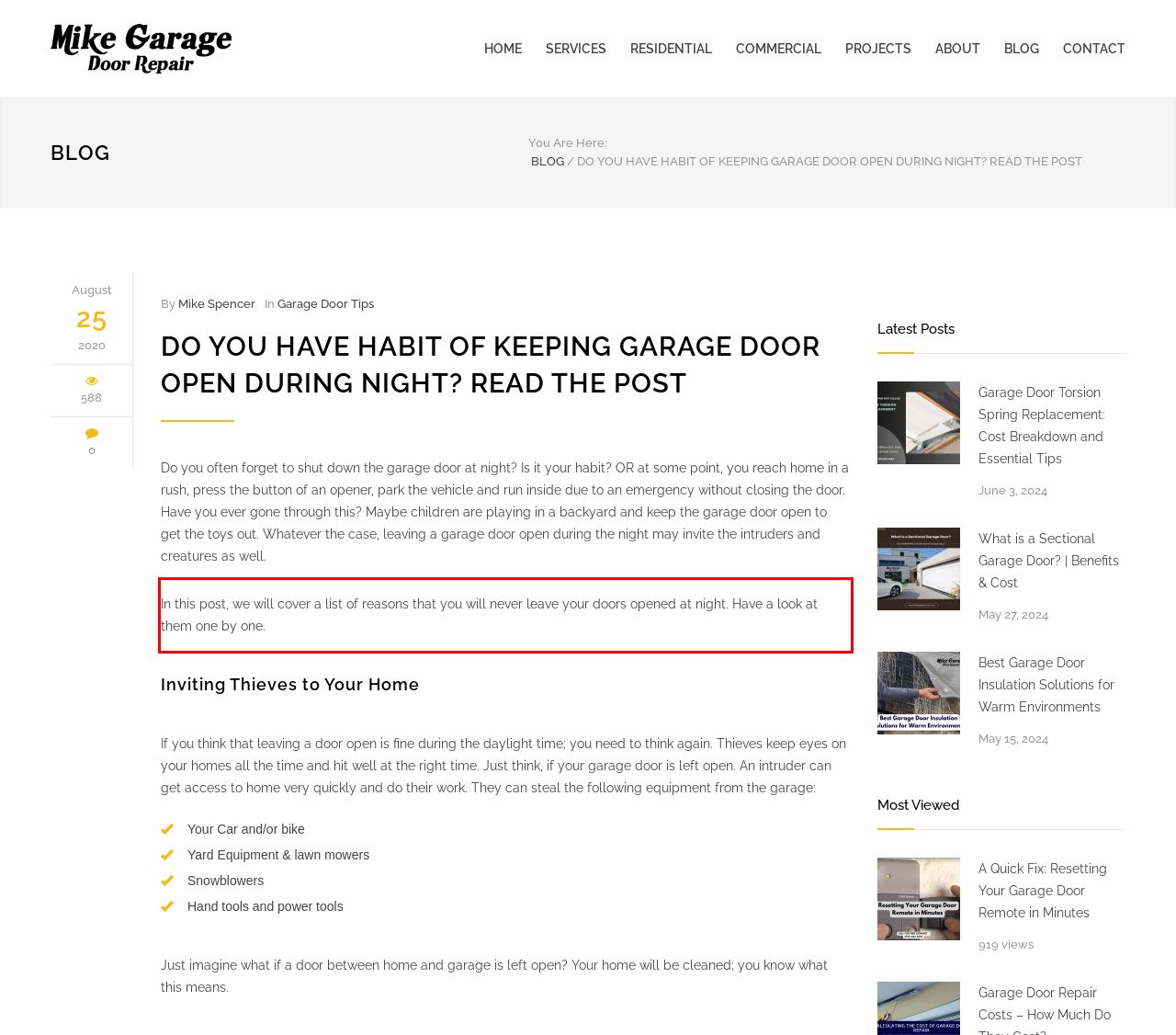Locate the red bounding box in the provided webpage screenshot and use OCR to determine the text content inside it.

In this post, we will cover a list of reasons that you will never leave your doors opened at night. Have a look at them one by one.